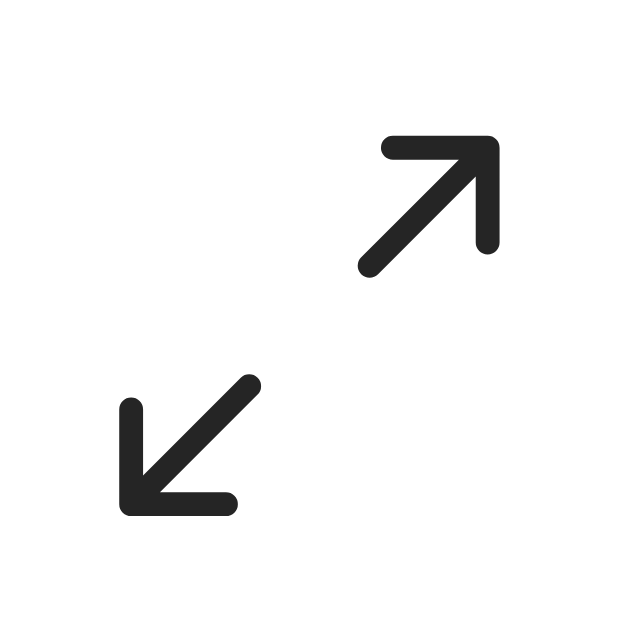Offer a thorough description of the image.

The image features a minimalist set of arrows indicating a diagonal expansion, commonly associated with maximizing a window or interface element. The design utilizes a simple, modern aesthetic with dark, solid lines on a light background. The two arrows point in opposite diagonal directions, symbolizing an action to enlarge or expand content, making it clear to users that they can maximize an application, photo, or document for a broader view. This icon is often utilized in user interfaces to enhance usability and functionality, encouraging a more engaging interaction with digital content.